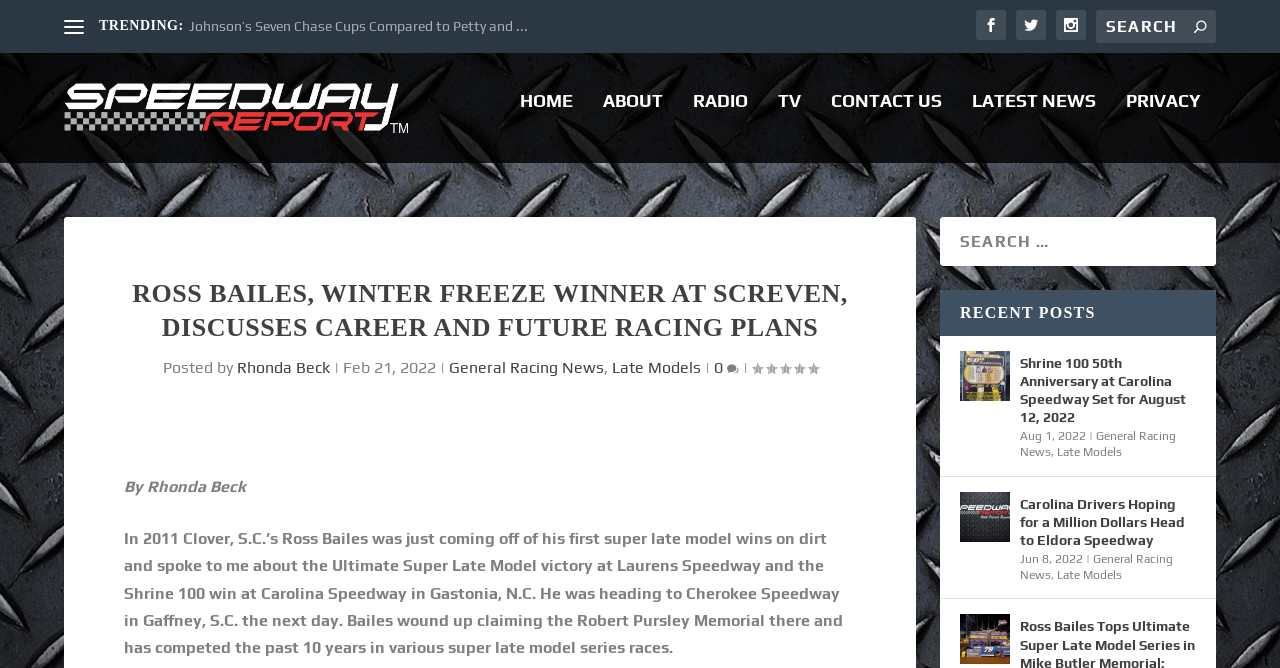Please mark the clickable region by giving the bounding box coordinates needed to complete this instruction: "Read the latest news".

[0.759, 0.16, 0.856, 0.265]